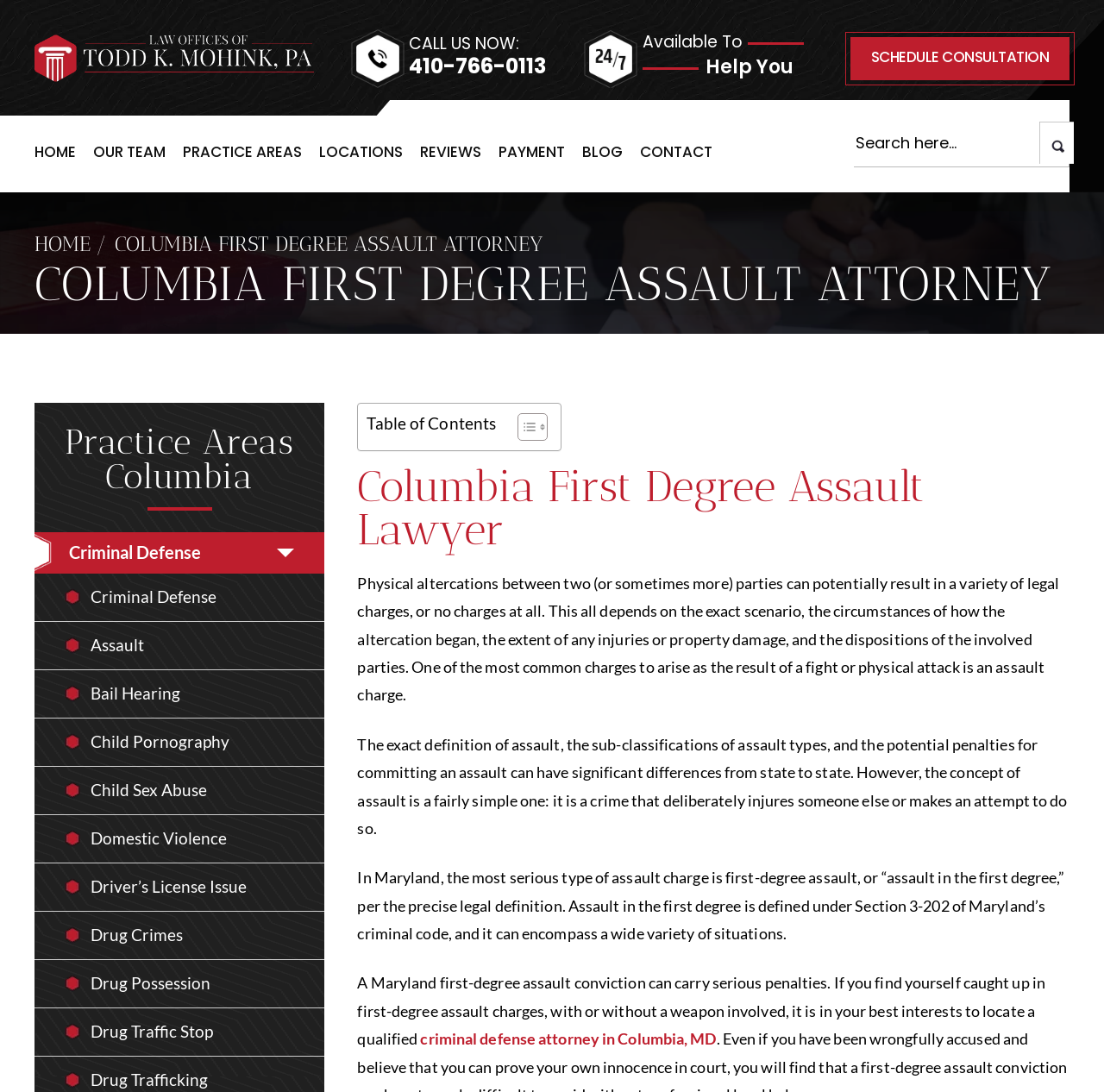Extract the main headline from the webpage and generate its text.

COLUMBIA FIRST DEGREE ASSAULT ATTORNEY